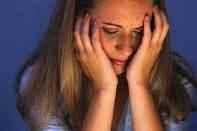Use a single word or phrase to answer the following:
What theme is connected to the image?

Psychological distress